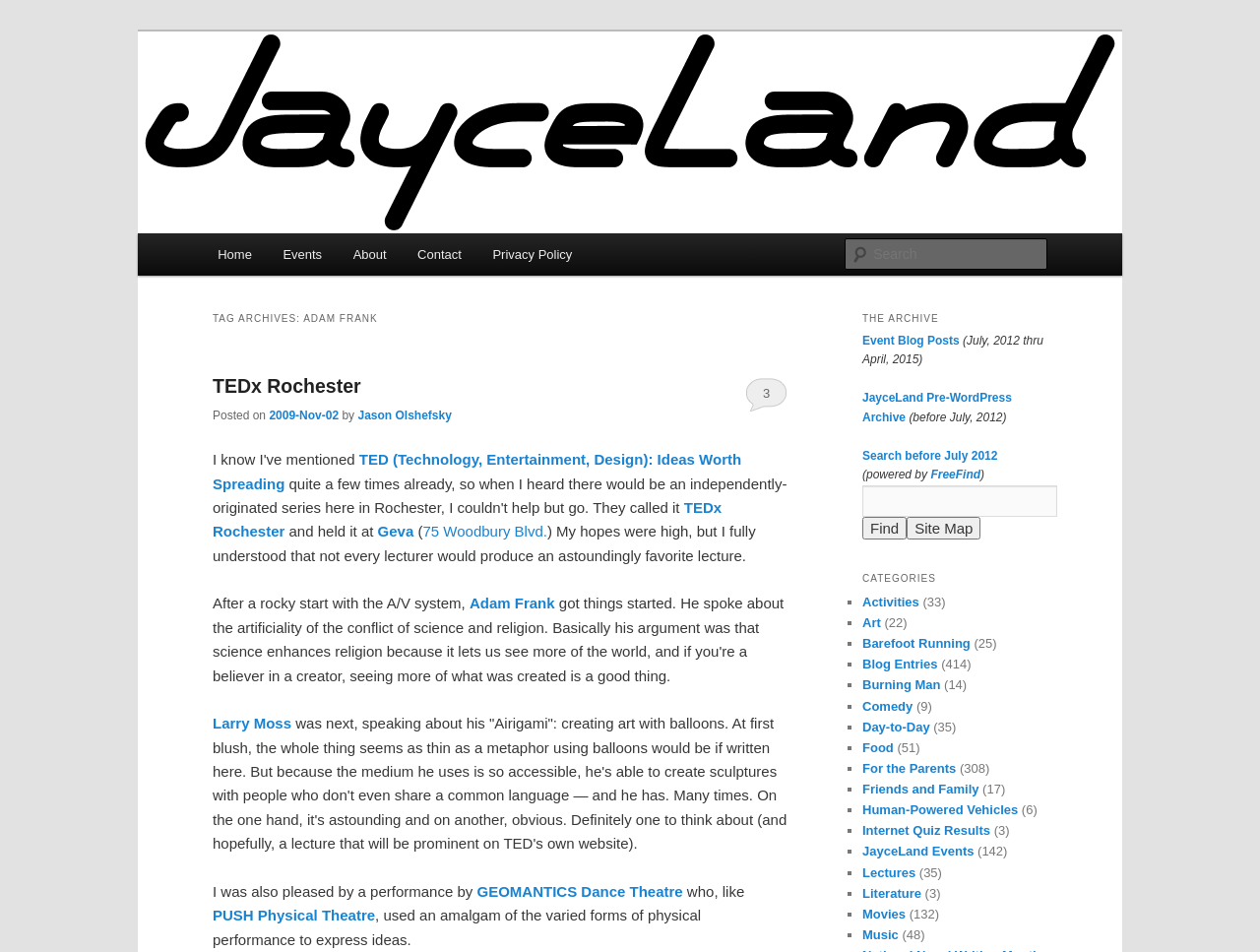Select the bounding box coordinates of the element I need to click to carry out the following instruction: "Search in the archive".

[0.684, 0.471, 0.792, 0.486]